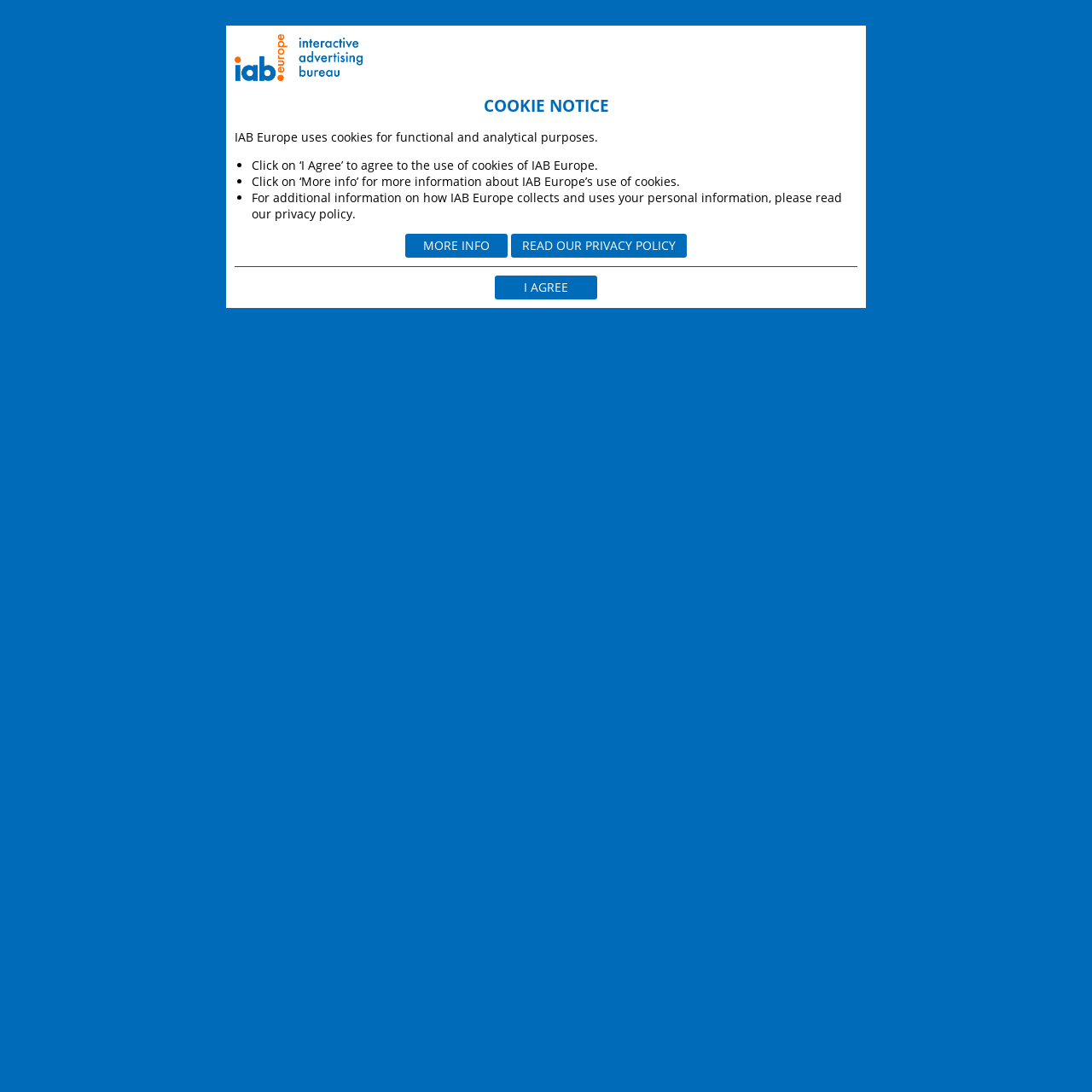Please identify the coordinates of the bounding box for the clickable region that will accomplish this instruction: "Click on 'READ OUR PRIVACY POLICY'".

[0.478, 0.217, 0.619, 0.232]